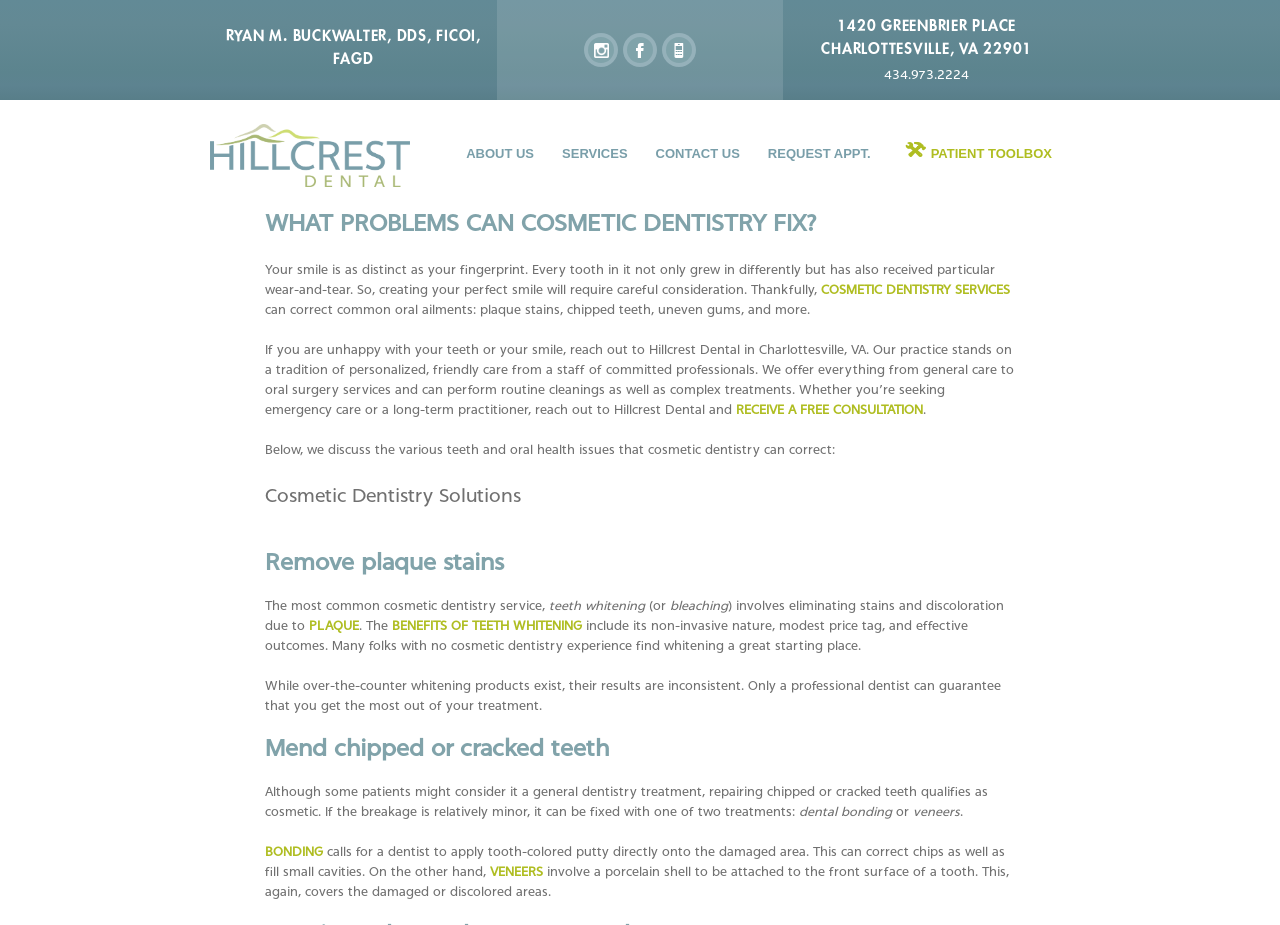What is the purpose of teeth whitening?
From the image, respond with a single word or phrase.

Eliminating stains and discoloration